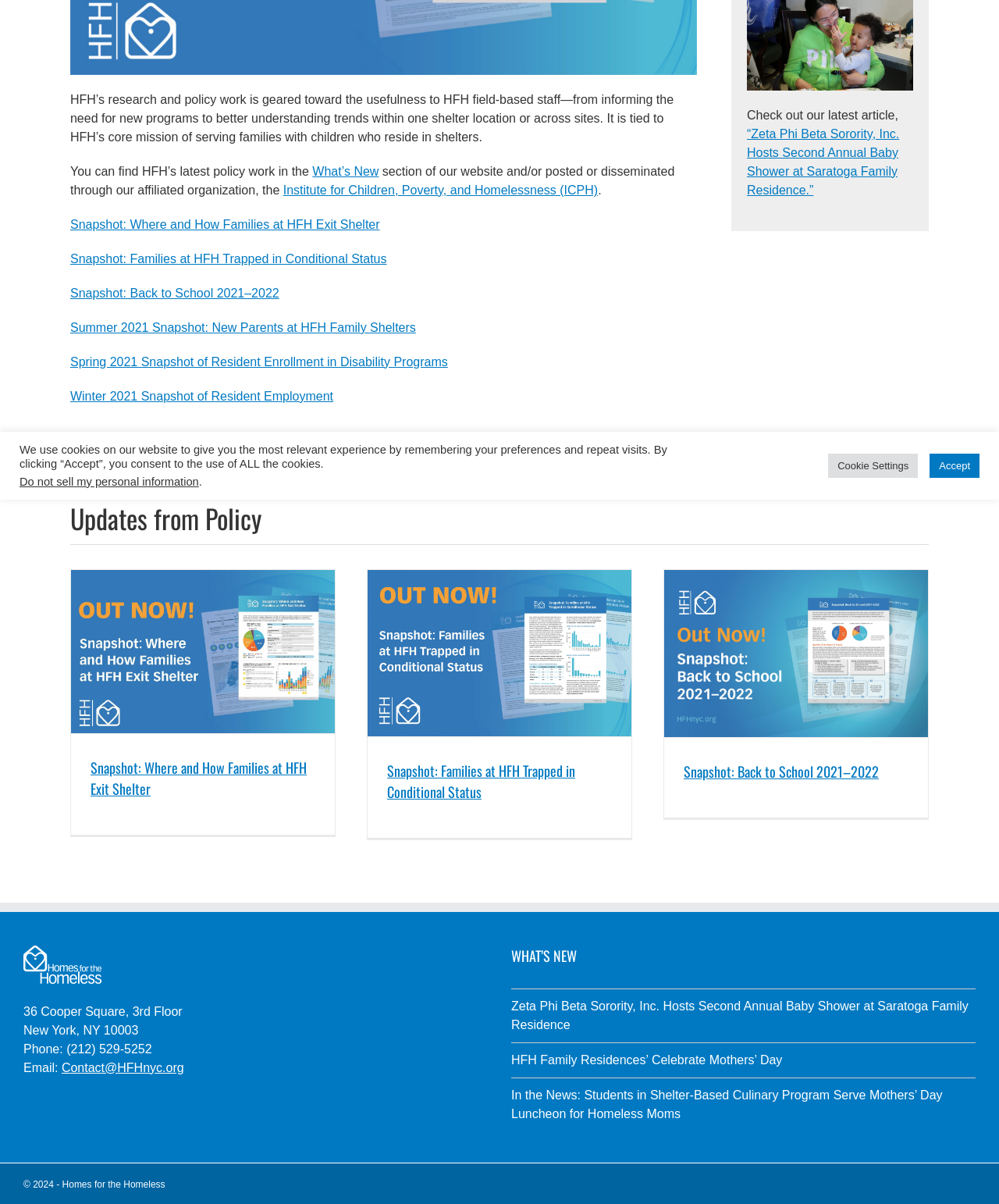Determine the bounding box for the HTML element described here: "Go to Top". The coordinates should be given as [left, top, right, bottom] with each number being a float between 0 and 1.

[0.904, 0.392, 0.941, 0.415]